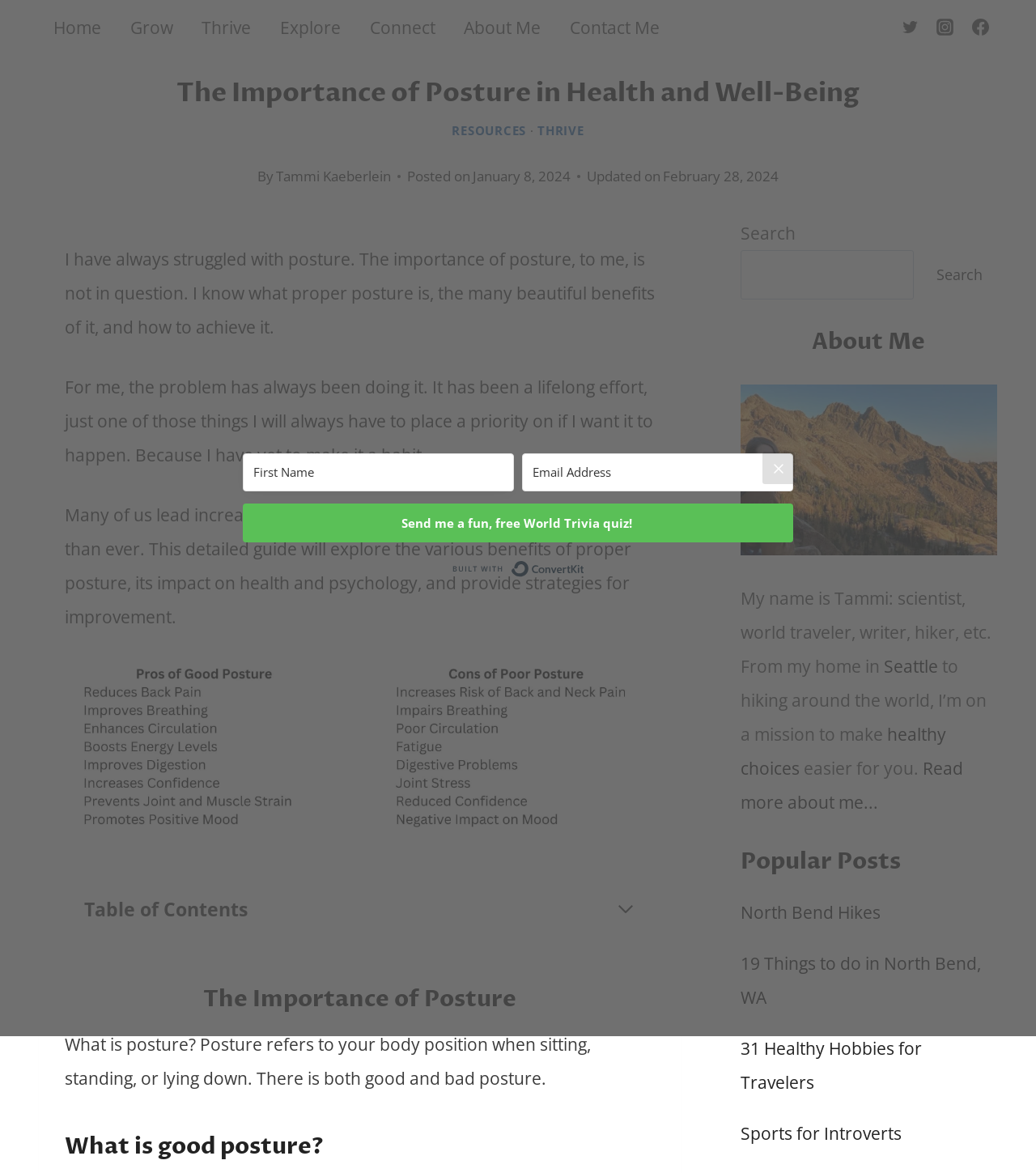How many social media links are there? From the image, respond with a single word or brief phrase.

3